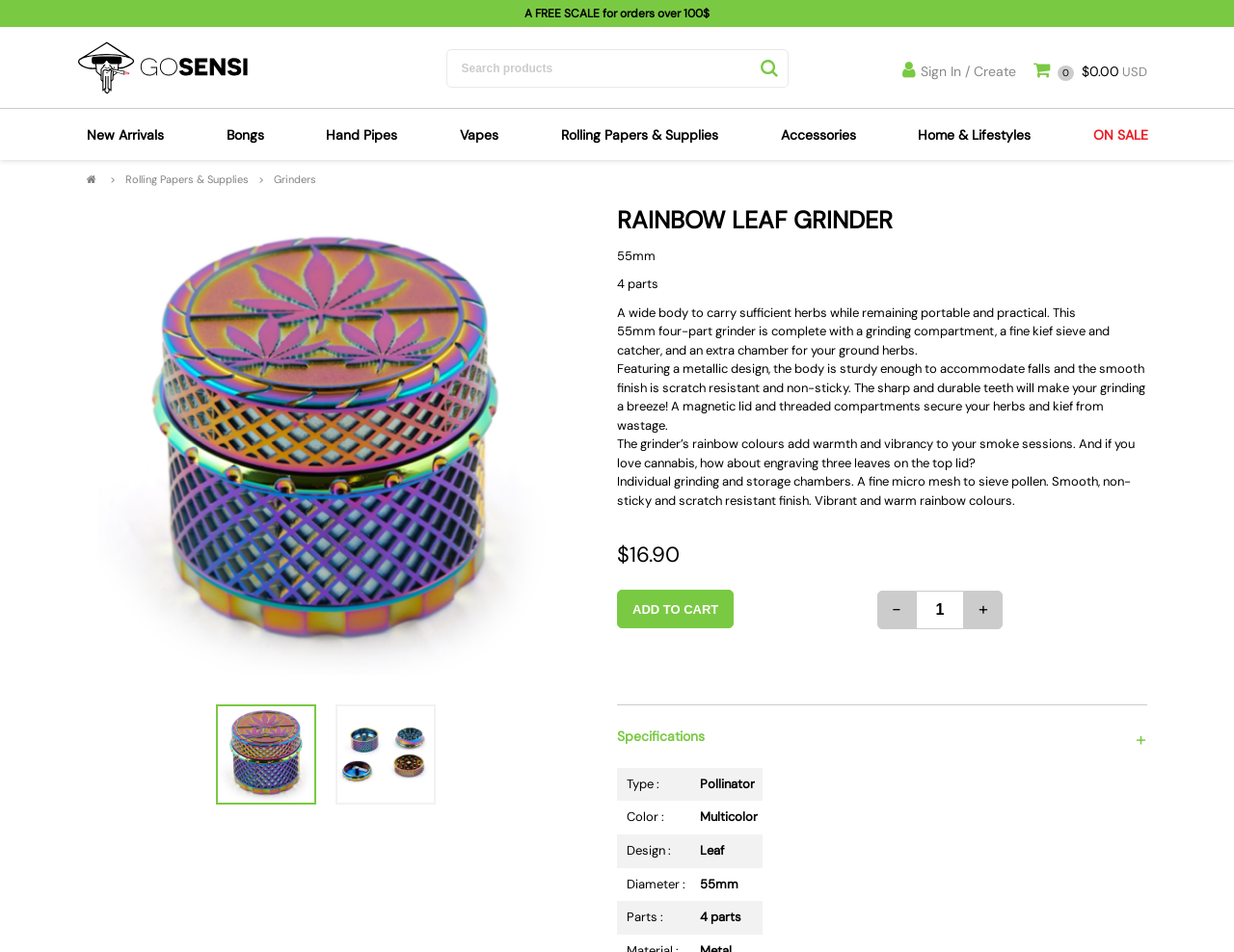Explain the webpage in detail, including its primary components.

This webpage is an online store for smoking accessories and related products. At the top, there is a header section with a logo, a search box, and a few links to sign in, create an account, and view the shopping cart. Below the header, there is a promotional message announcing a free scale for orders over $100.

The main content of the page is divided into several categories, each with a list of links to subcategories. The categories are arranged horizontally across the page, with the first category, "New Arrivals", located at the top left. The categories include "Bongs", "Hand Pipes", "Vapes", "Rolling Papers & Supplies", "Accessories", and "Home & Lifestyles".

Each category has a list of subcategories, which are arranged vertically below the category title. For example, under "Bongs", there are links to "Percolator Bongs", "Glass Bongs", "Dab Rigs Bong", and several others. Similarly, under "Rolling Papers & Supplies", there are links to "Rolling Papers", "Hemp Wraps", "Pre-Rolls", and others.

The page has a total of 56 links to different subcategories, making it easy for customers to navigate and find the products they are looking for. There is also an image on the page, located at the top left, which appears to be a logo or a banner.